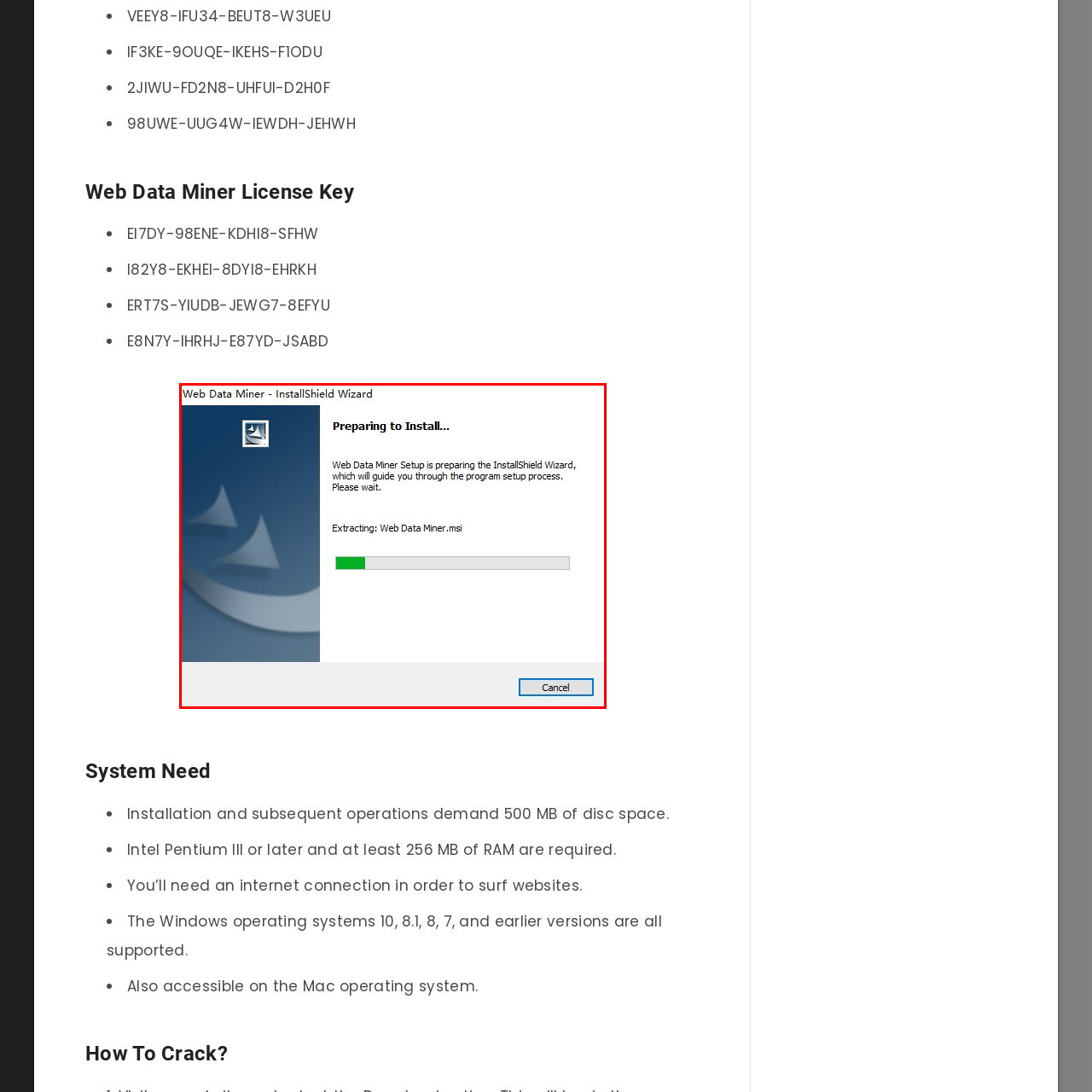What is the current status of the installation?
Inspect the image enclosed by the red bounding box and elaborate on your answer with as much detail as possible based on the visual cues.

The current status of the installation can be determined by the text displayed above the progress bar, which states 'Preparing to Install...'. This indicates that the setup is preparing the wizard that will guide the user through the installation process.